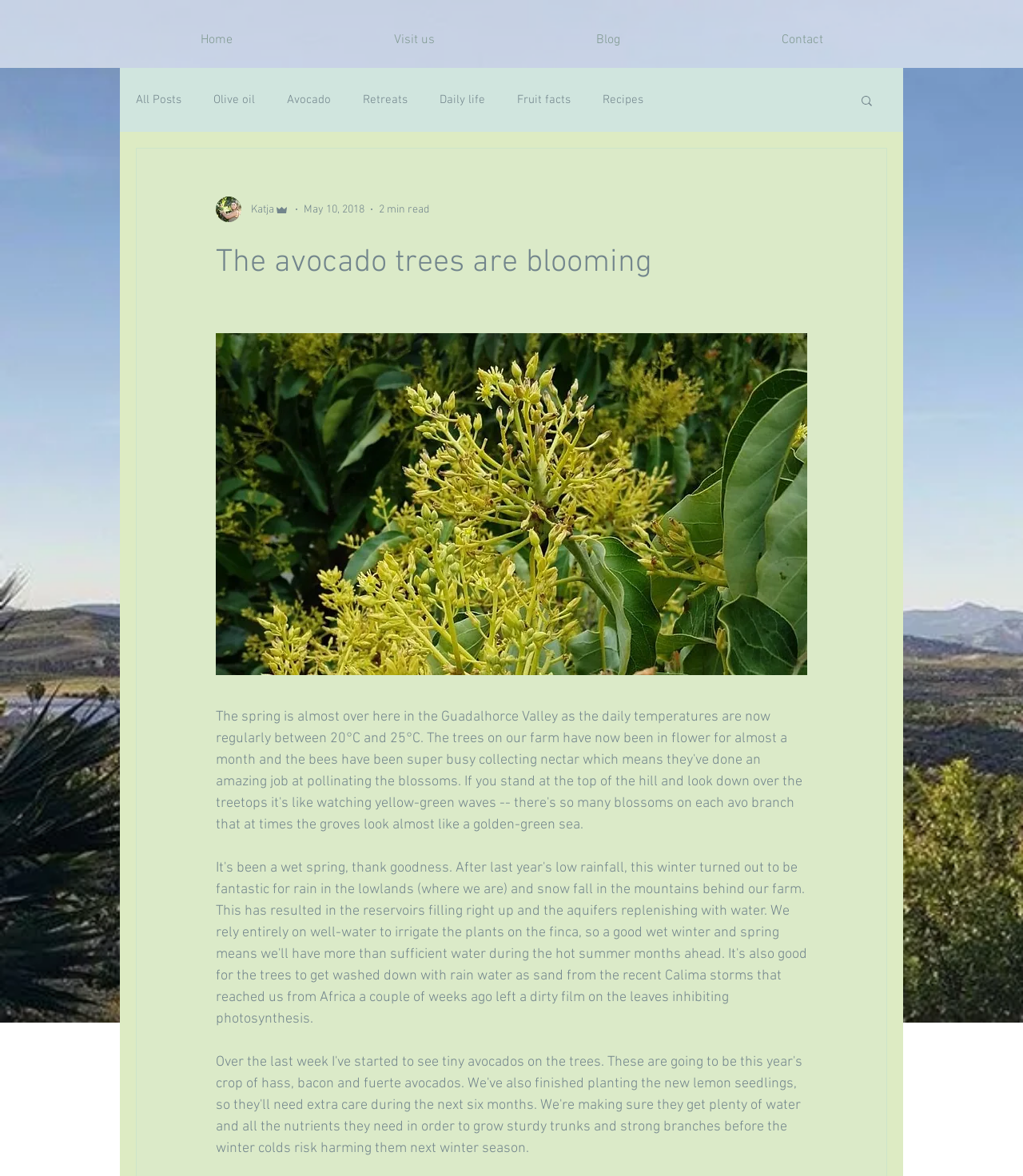Could you determine the bounding box coordinates of the clickable element to complete the instruction: "View the writer's picture"? Provide the coordinates as four float numbers between 0 and 1, i.e., [left, top, right, bottom].

[0.211, 0.167, 0.236, 0.189]